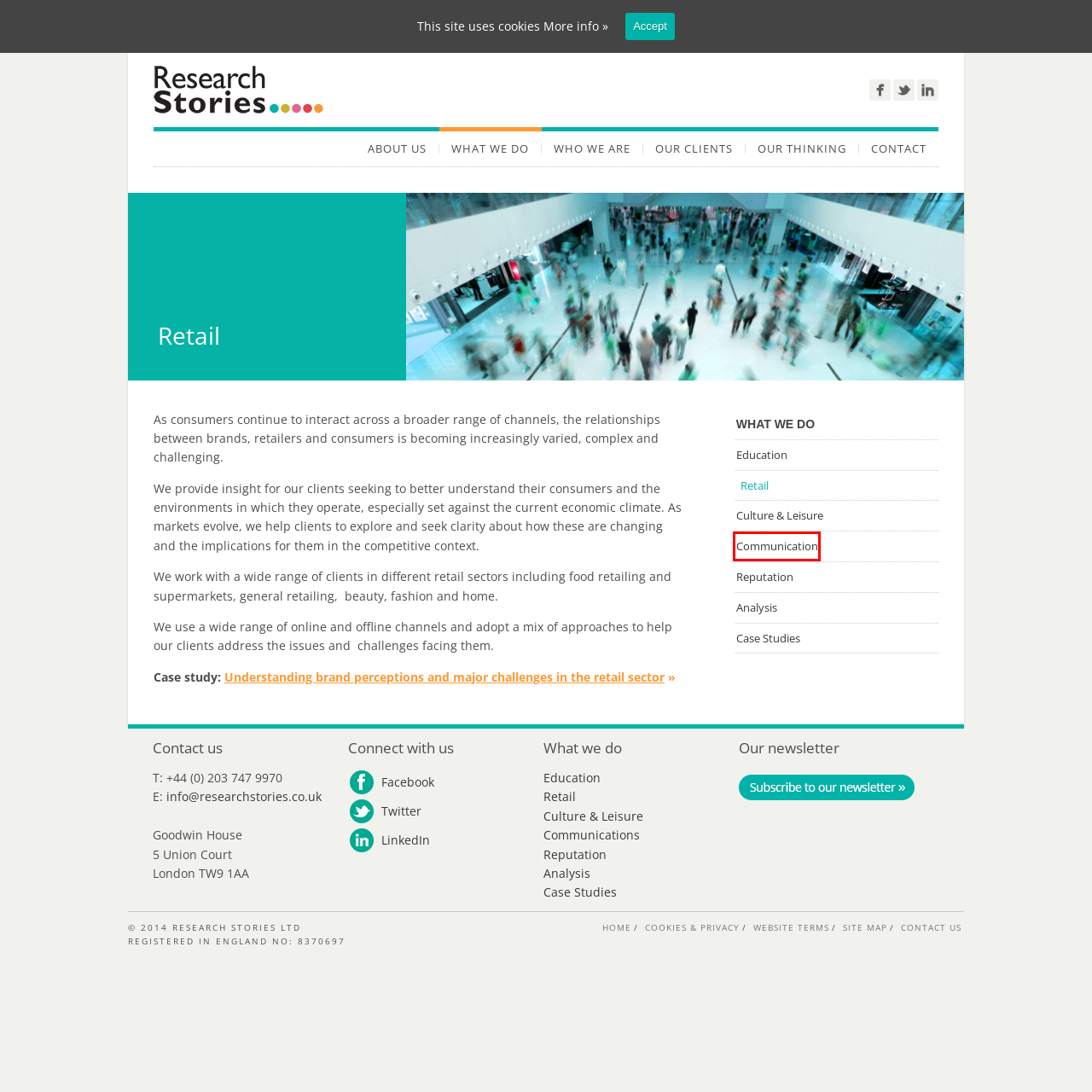You are given a screenshot of a webpage with a red rectangle bounding box. Choose the best webpage description that matches the new webpage after clicking the element in the bounding box. Here are the candidates:
A. Reputation  |  www.researchstories.co.uk
B. Communication  |  www.researchstories.co.uk
C. Contact us  |  www.researchstories.co.uk
D. Clients  |  www.researchstories.co.uk
E. Analysis  |  www.researchstories.co.uk
F. What we do  |  www.researchstories.co.uk
G. About Us  |  www.researchstories.co.uk
H. Our thinking  |  www.researchstories.co.uk

B